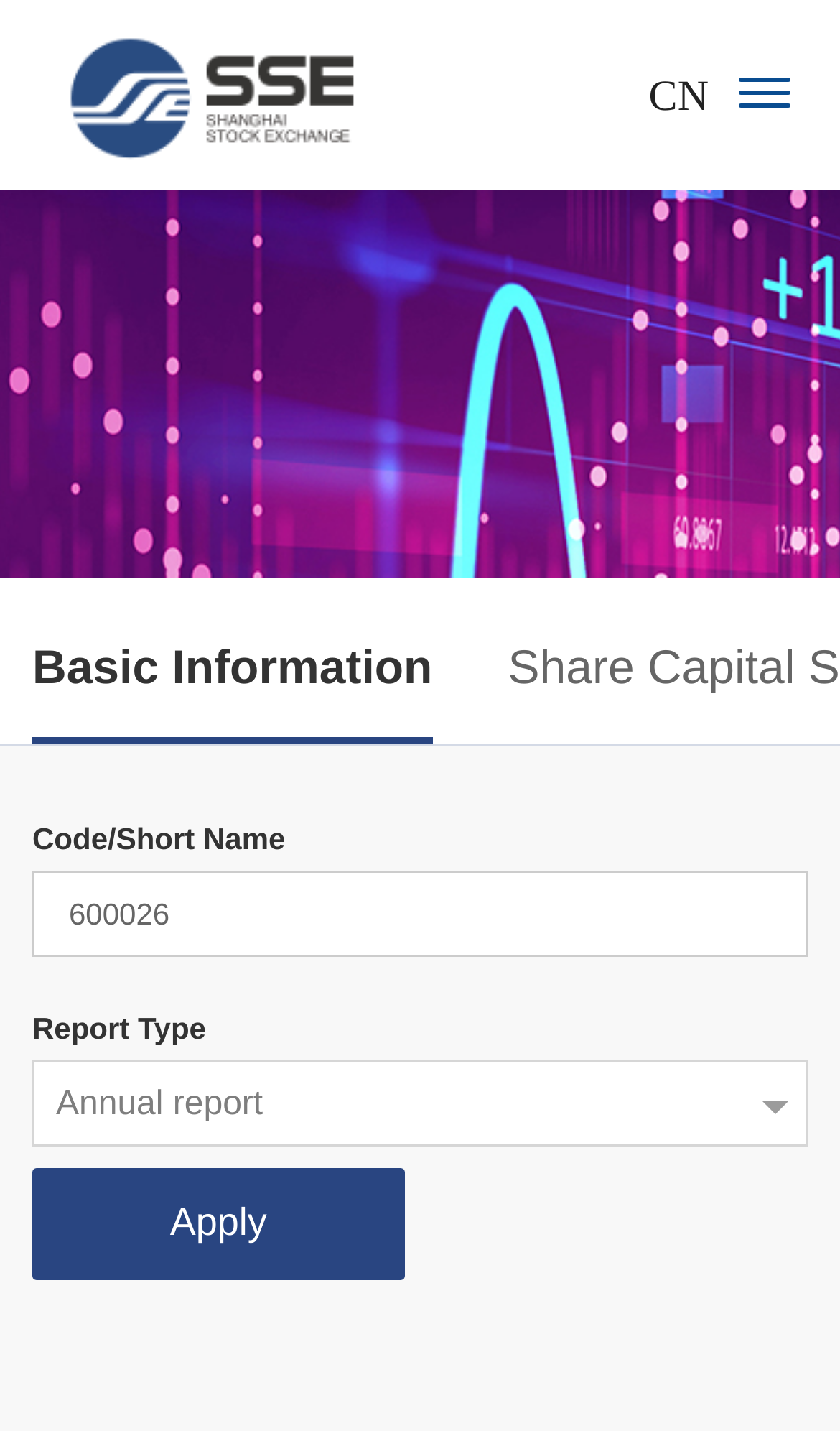Give a detailed account of the webpage.

The webpage is about the Shanghai Stock Exchange. At the top left, there is a link with no text. To the right of this link, there is another link with the text "CN". On the top right, there is an expandable button with no text, which controls a collapsible navigation bar.

Below the top section, there is a heading with no text. Underneath the heading, there is a link to "Basic Information". Further down, there is a static text "Code/Short Name" followed by a textbox with the text "600026" inside. 

To the right of the textbox, there is a static text "Report Type". Below this, there is a button labeled "Annual report". Finally, at the bottom, there is an "Apply" button.